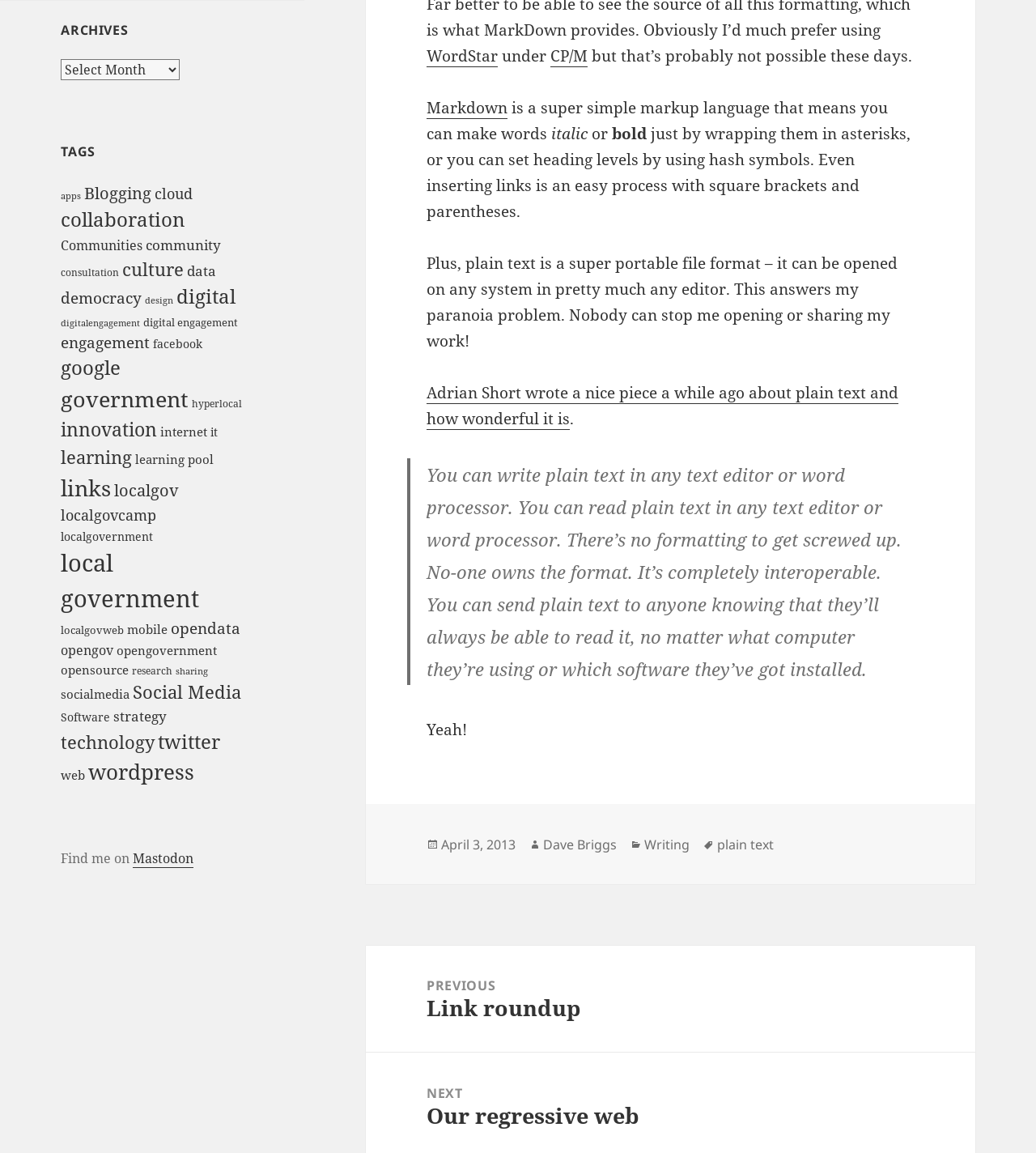Determine the bounding box coordinates for the area you should click to complete the following instruction: "Read the previous post".

[0.353, 0.82, 0.941, 0.912]